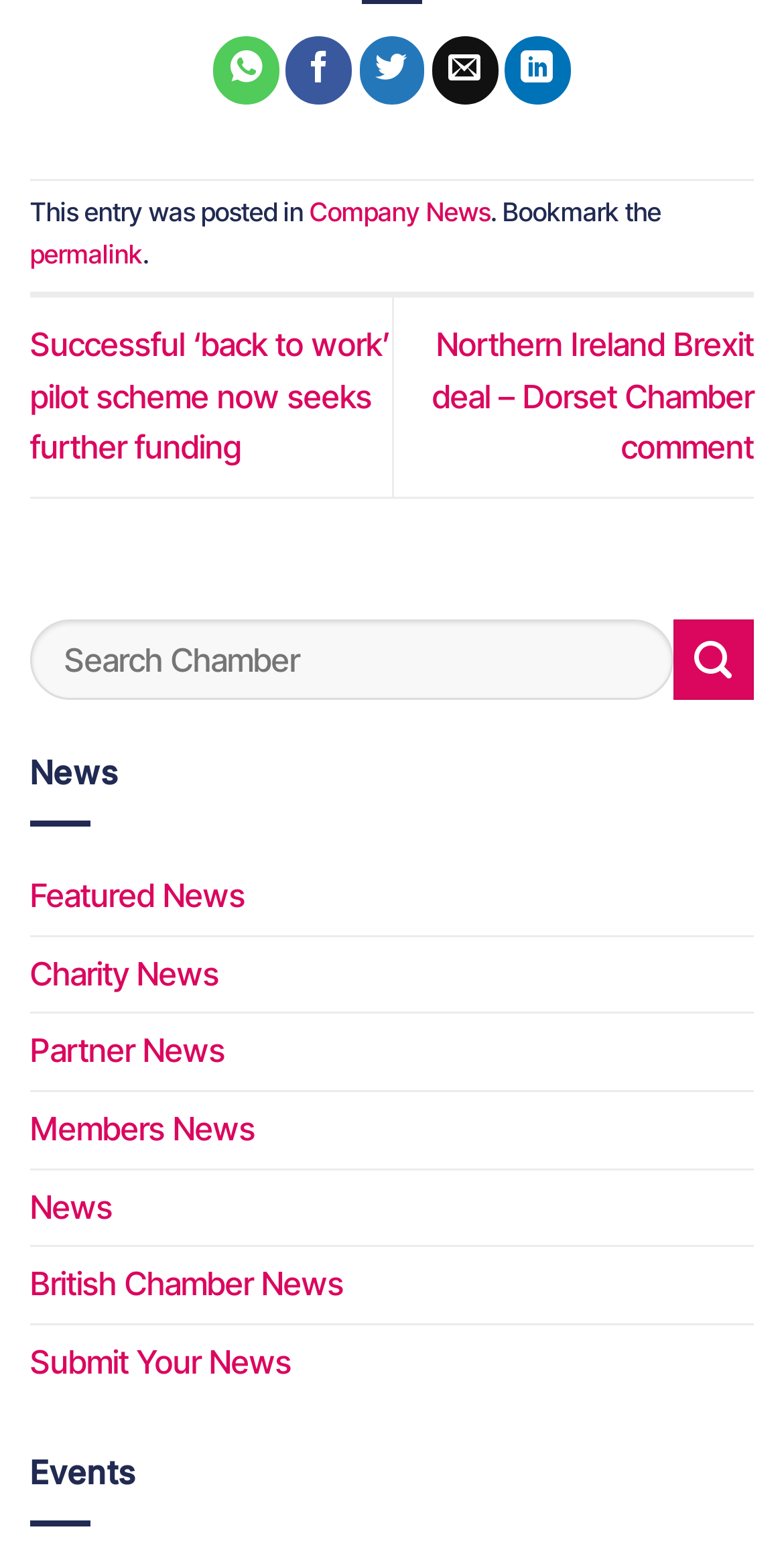Pinpoint the bounding box coordinates of the area that must be clicked to complete this instruction: "Submit your news".

[0.038, 0.848, 0.372, 0.897]